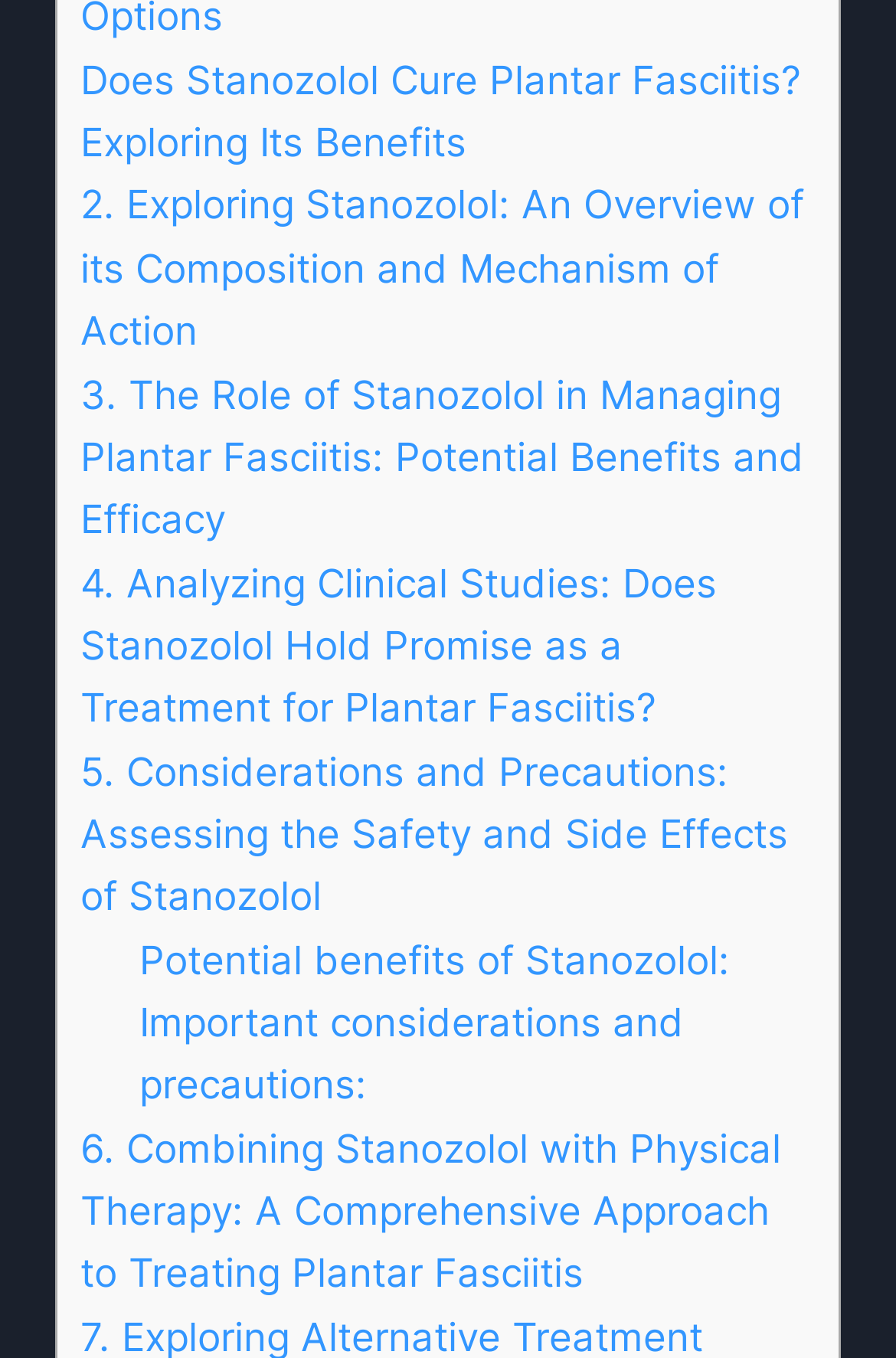Can you find the bounding box coordinates of the area I should click to execute the following instruction: "Explore the composition and mechanism of Stanozolol"?

[0.09, 0.133, 0.897, 0.261]